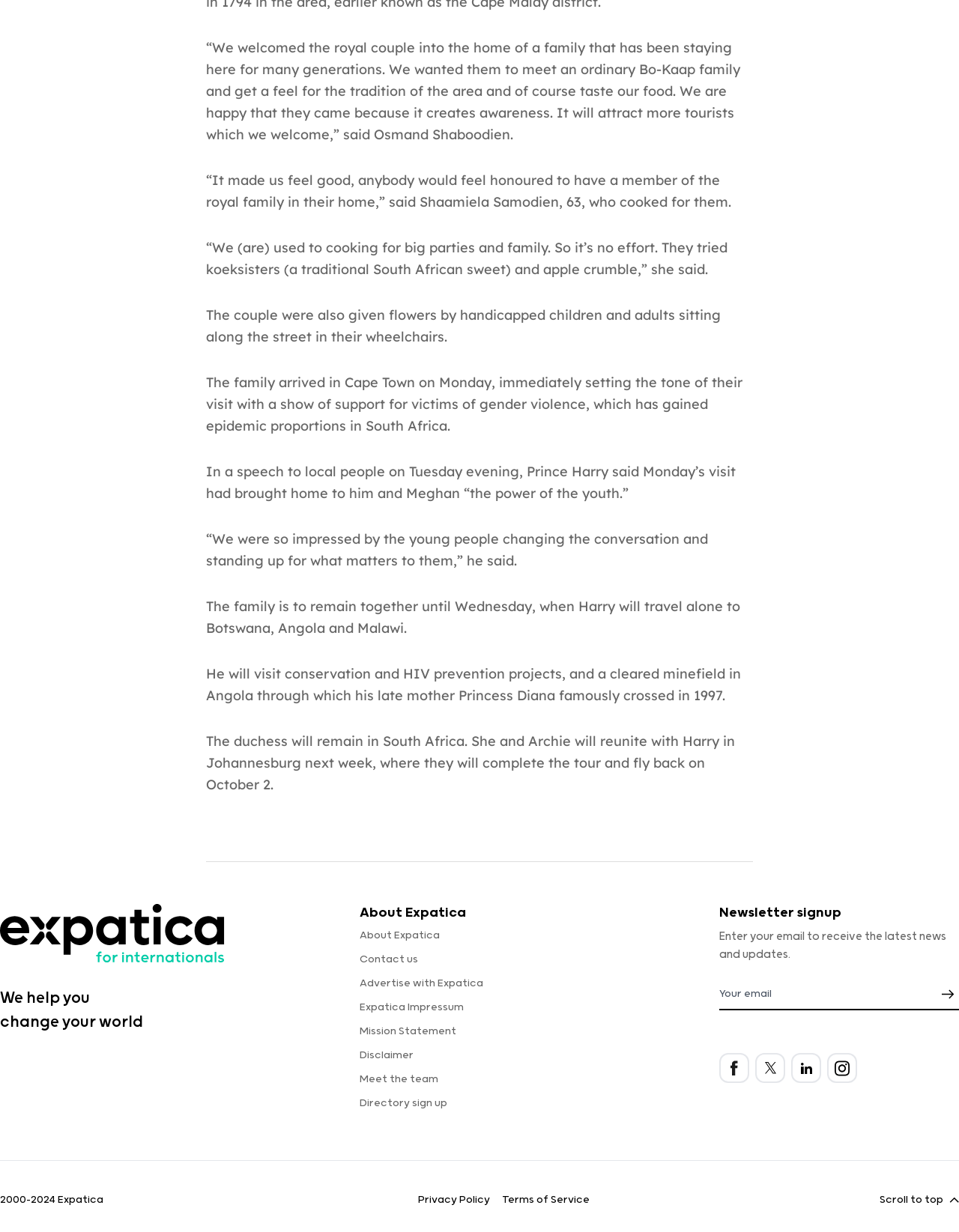Identify the bounding box coordinates of the part that should be clicked to carry out this instruction: "Click the 'Privacy Policy' link".

[0.436, 0.969, 0.511, 0.979]